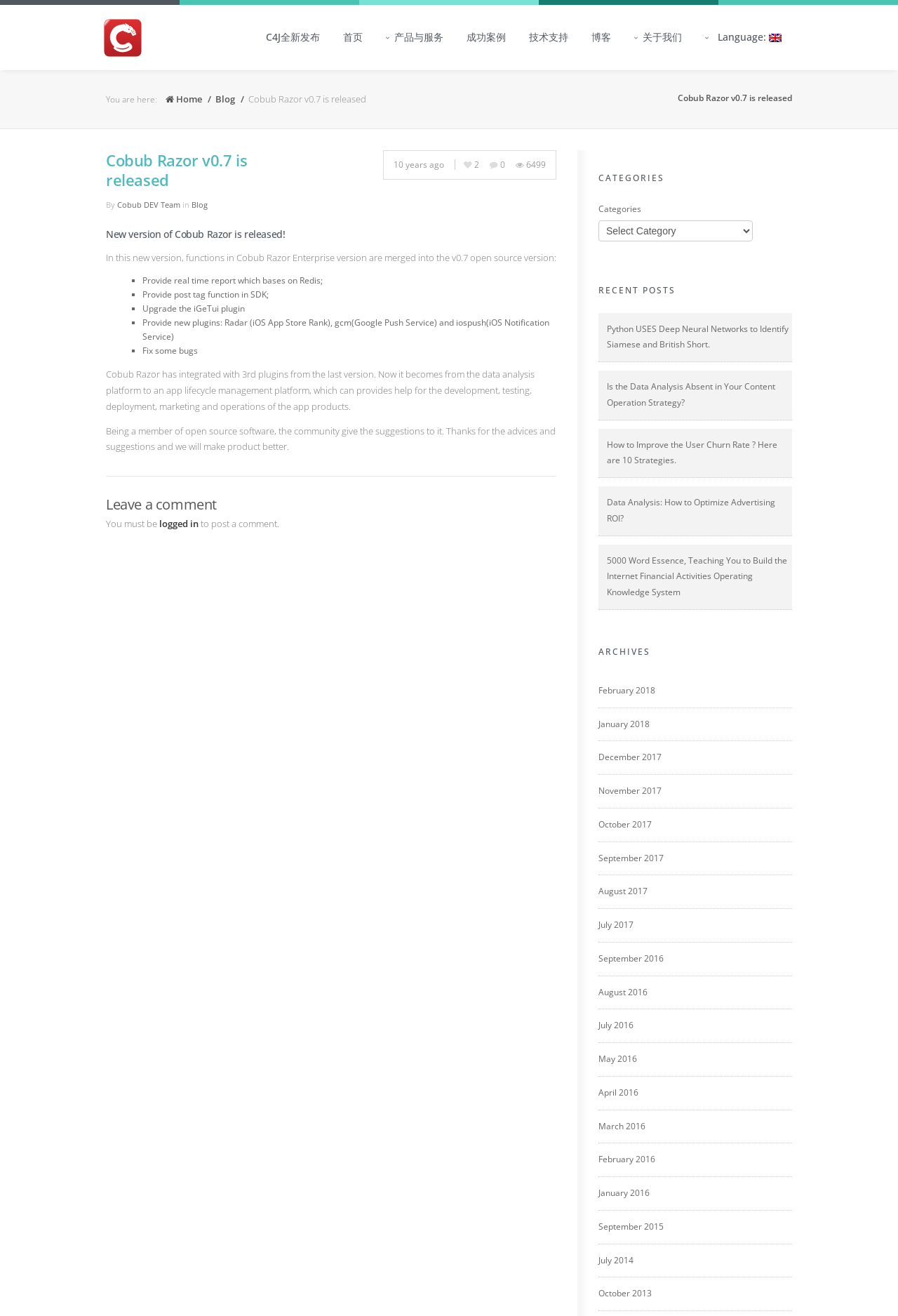Determine the bounding box coordinates for the HTML element described here: "September 2015".

[0.666, 0.927, 0.739, 0.936]